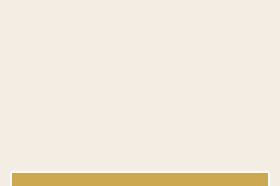Using the details in the image, give a detailed response to the question below:
What is the focus of the website?

The caption states that the branding aligns with the website's focus on various photographic services, implying that the website is primarily dedicated to showcasing the photographer's services and expertise in photography.